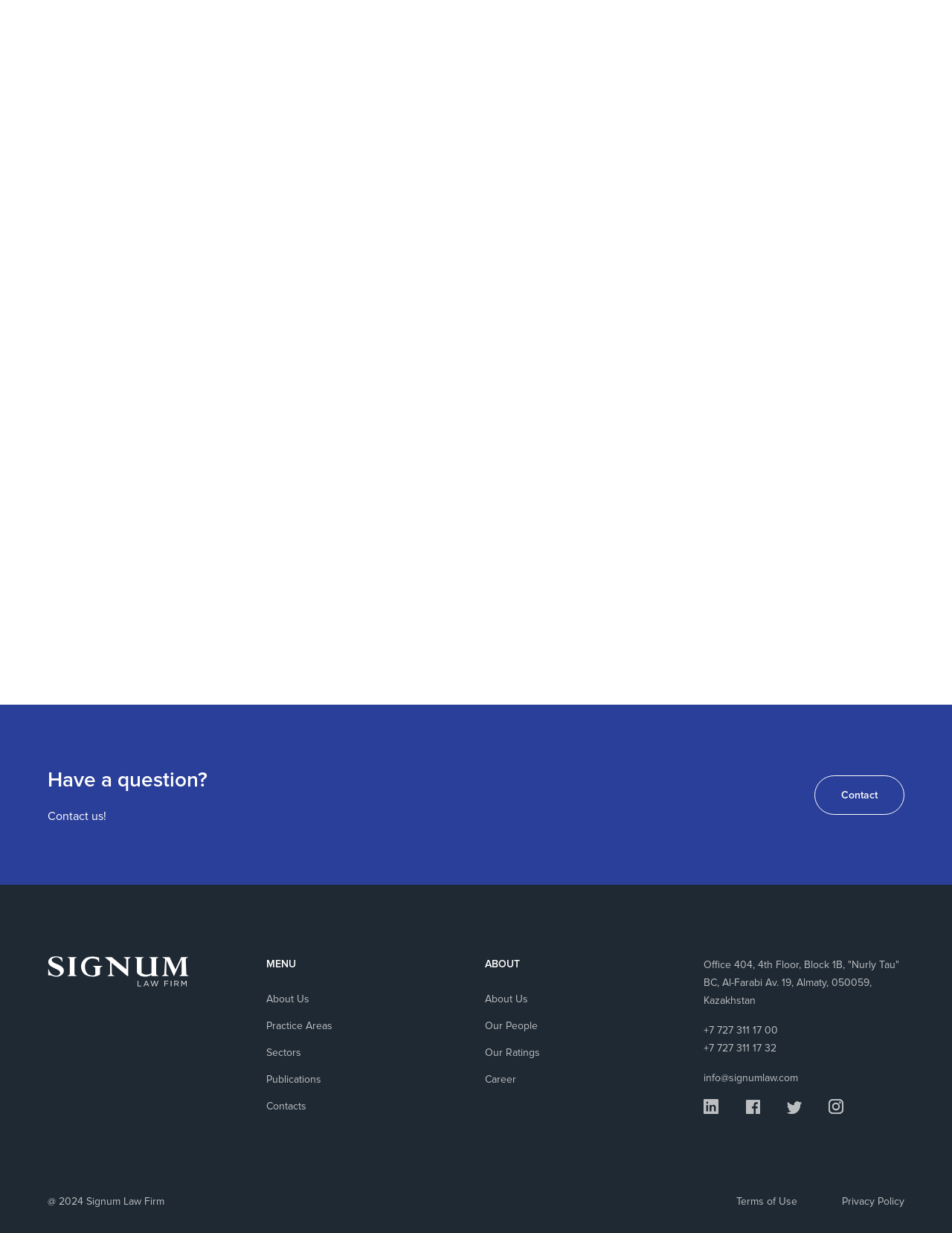Using the provided element description "Our Ratings", determine the bounding box coordinates of the UI element.

[0.509, 0.849, 0.567, 0.859]